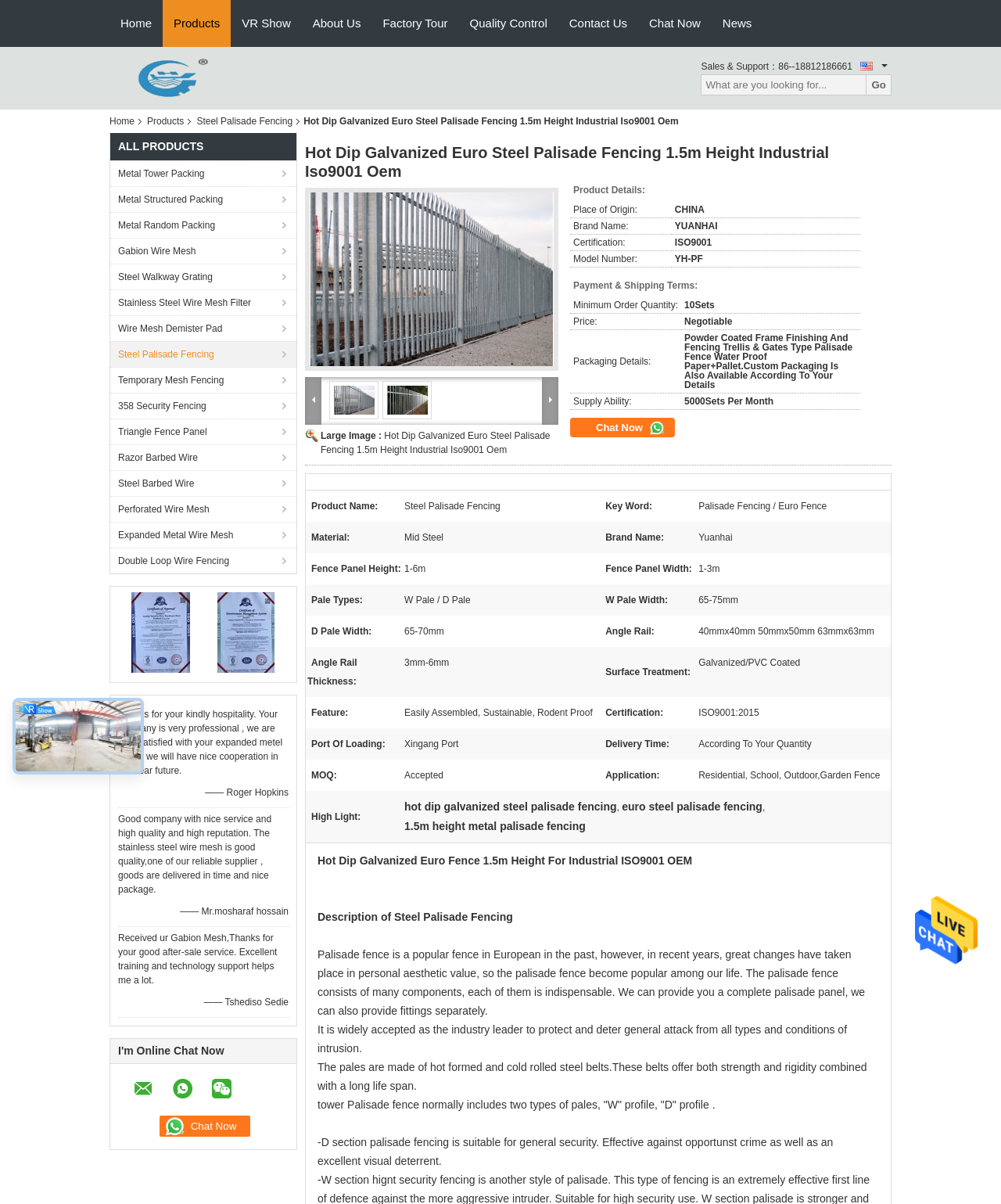What is the purpose of the 'Chat Now' button?
Answer the question with detailed information derived from the image.

I found the purpose of the 'Chat Now' button by looking at its location and context, it is located at the top-right corner of the webpage, and also at the bottom of the webpage, and it is likely to be used to contact the company for inquiries or support.